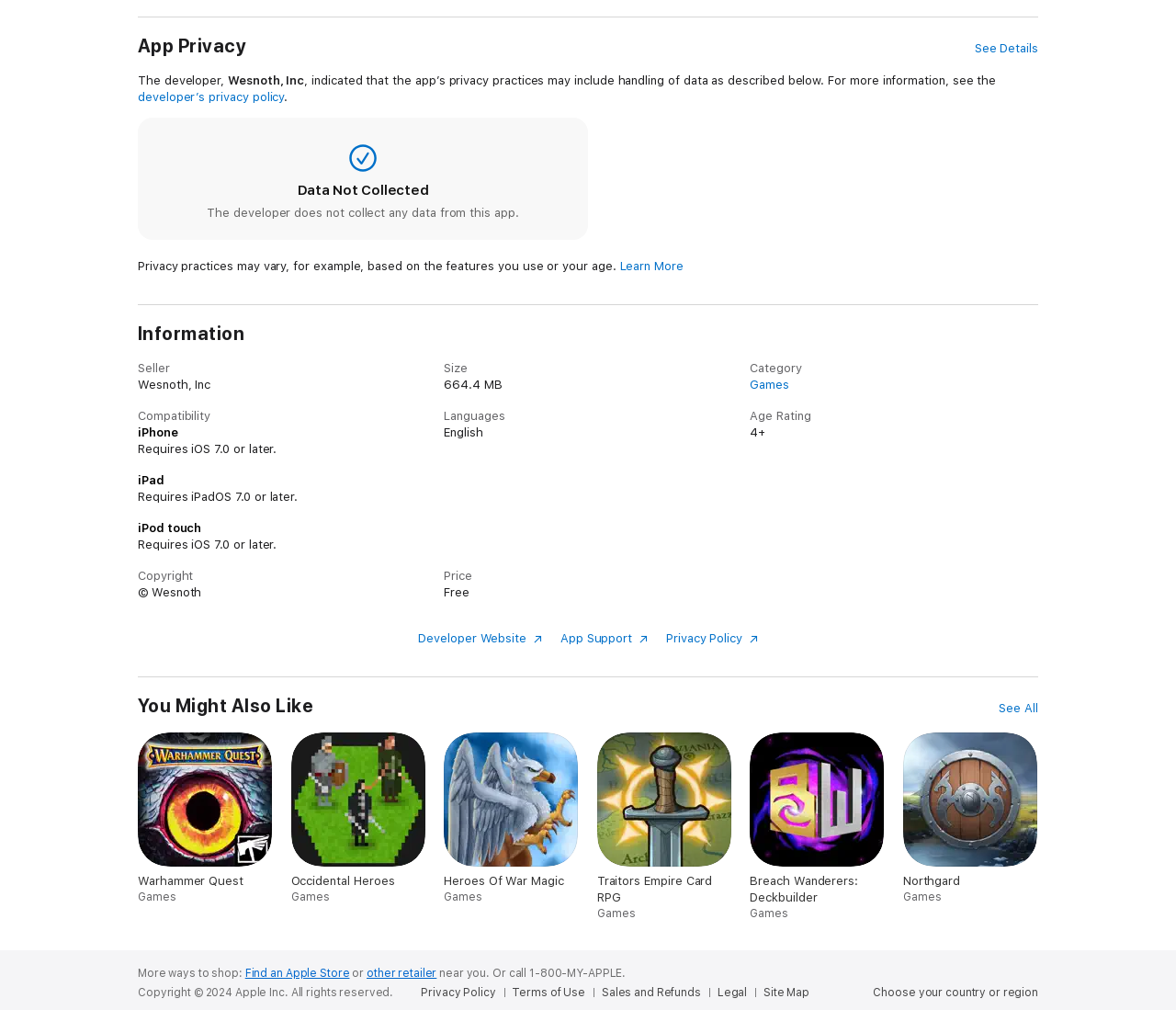Please identify the bounding box coordinates of the area that needs to be clicked to follow this instruction: "Learn more about privacy practices".

[0.527, 0.257, 0.581, 0.27]